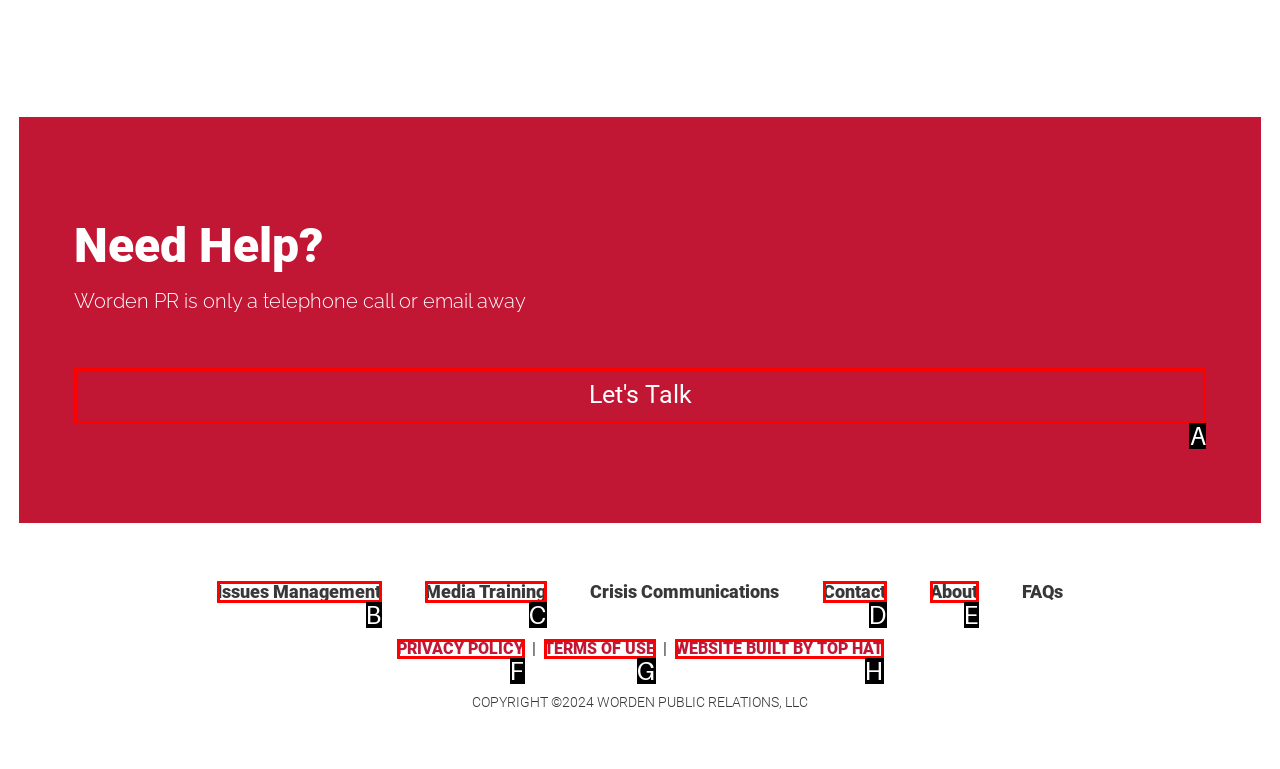Choose the HTML element that matches the description: Website Built by Top Hat
Reply with the letter of the correct option from the given choices.

H